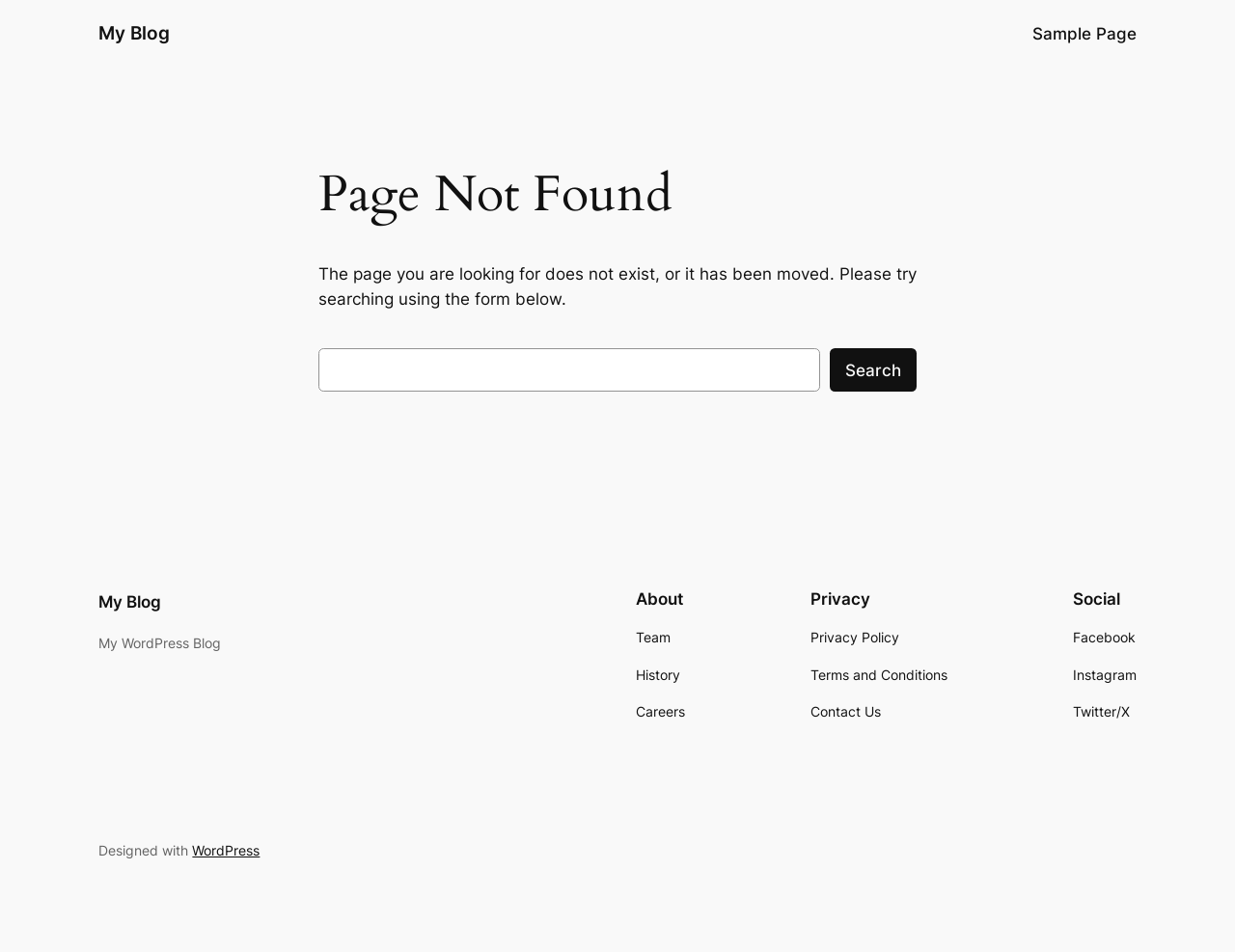Use a single word or phrase to answer the question: How many social media links are available?

3